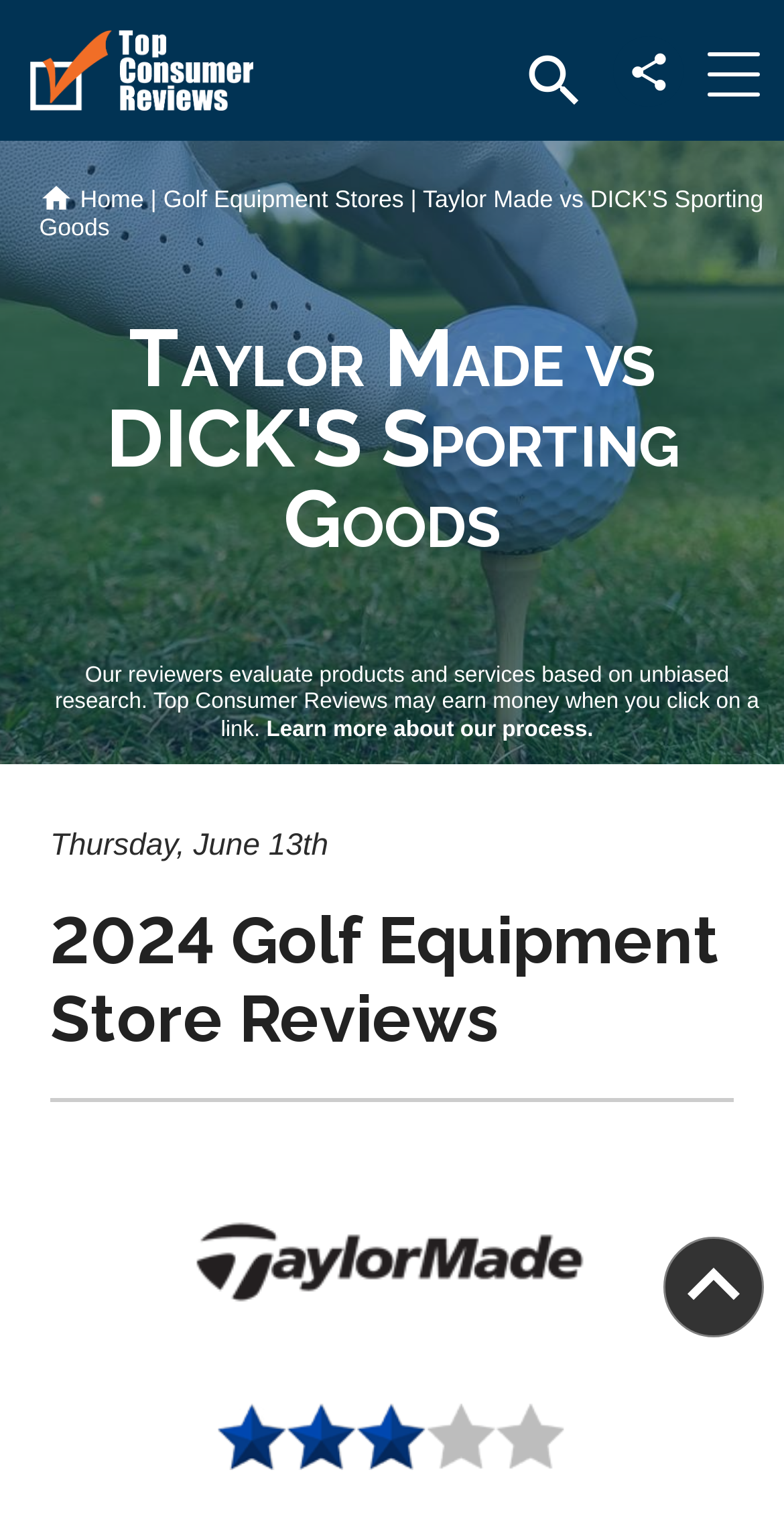Using the provided element description: "Home", identify the bounding box coordinates. The coordinates should be four floats between 0 and 1 in the order [left, top, right, bottom].

[0.05, 0.122, 0.183, 0.14]